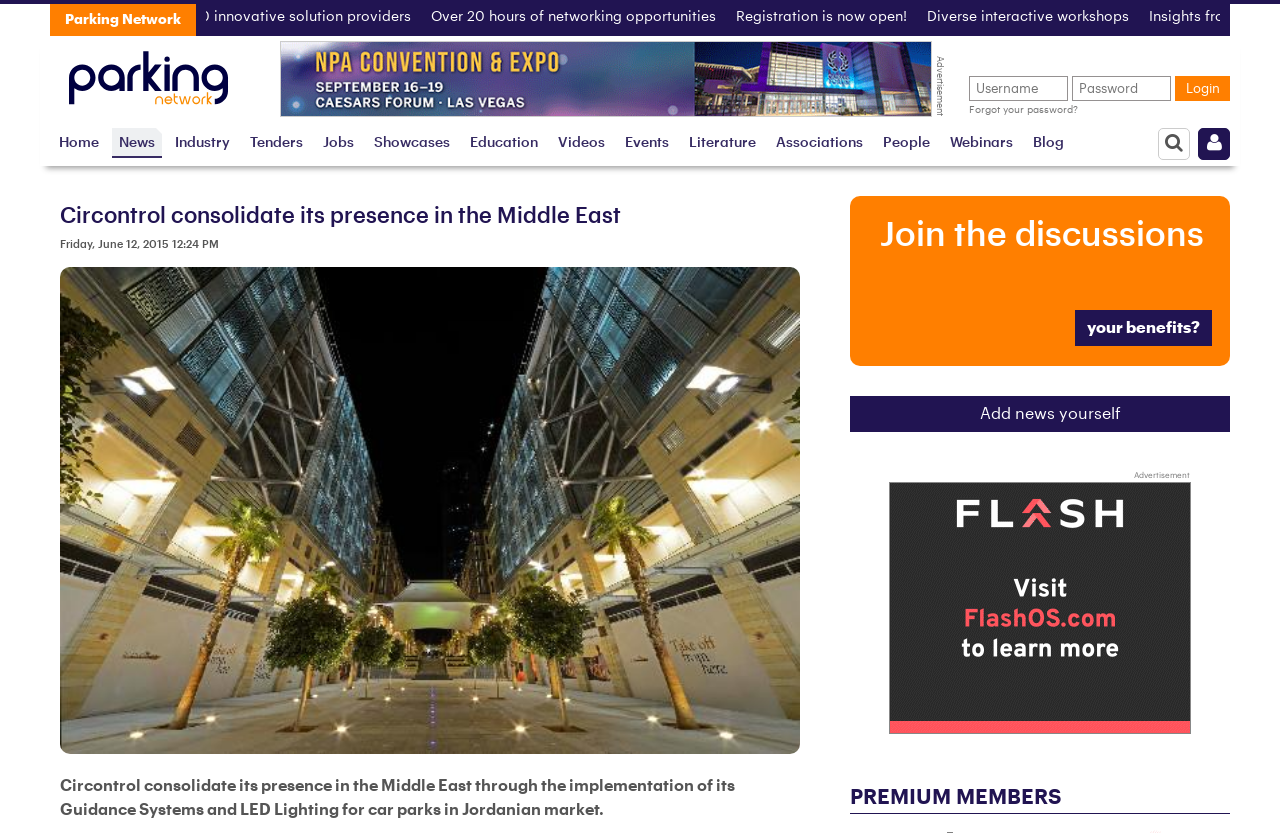Using the elements shown in the image, answer the question comprehensively: What is the topic of the news article?

The topic of the news article can be inferred from the text 'Circontrol consolidate its presence in the Middle East through the implementation of its Guidance Systems and LED Lighting for car parks in Jordanian market.' which is located below the header.